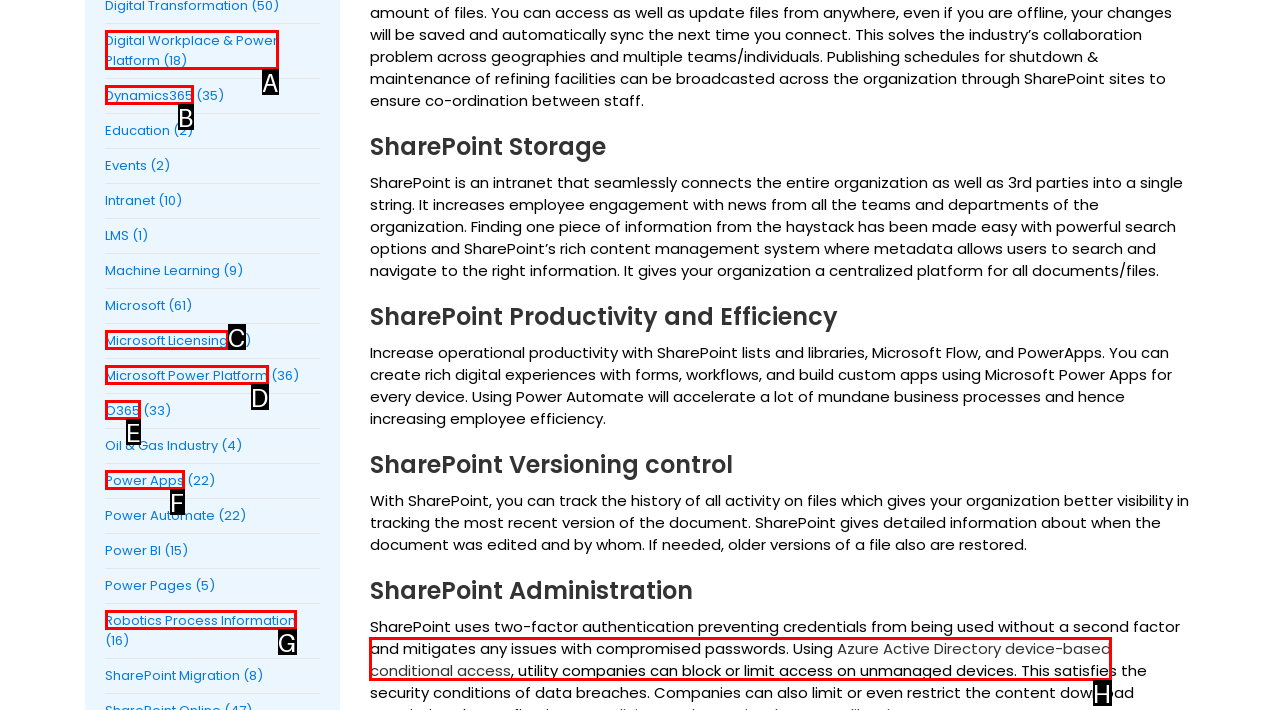Identify the HTML element to select in order to accomplish the following task: View the About page
Reply with the letter of the chosen option from the given choices directly.

None